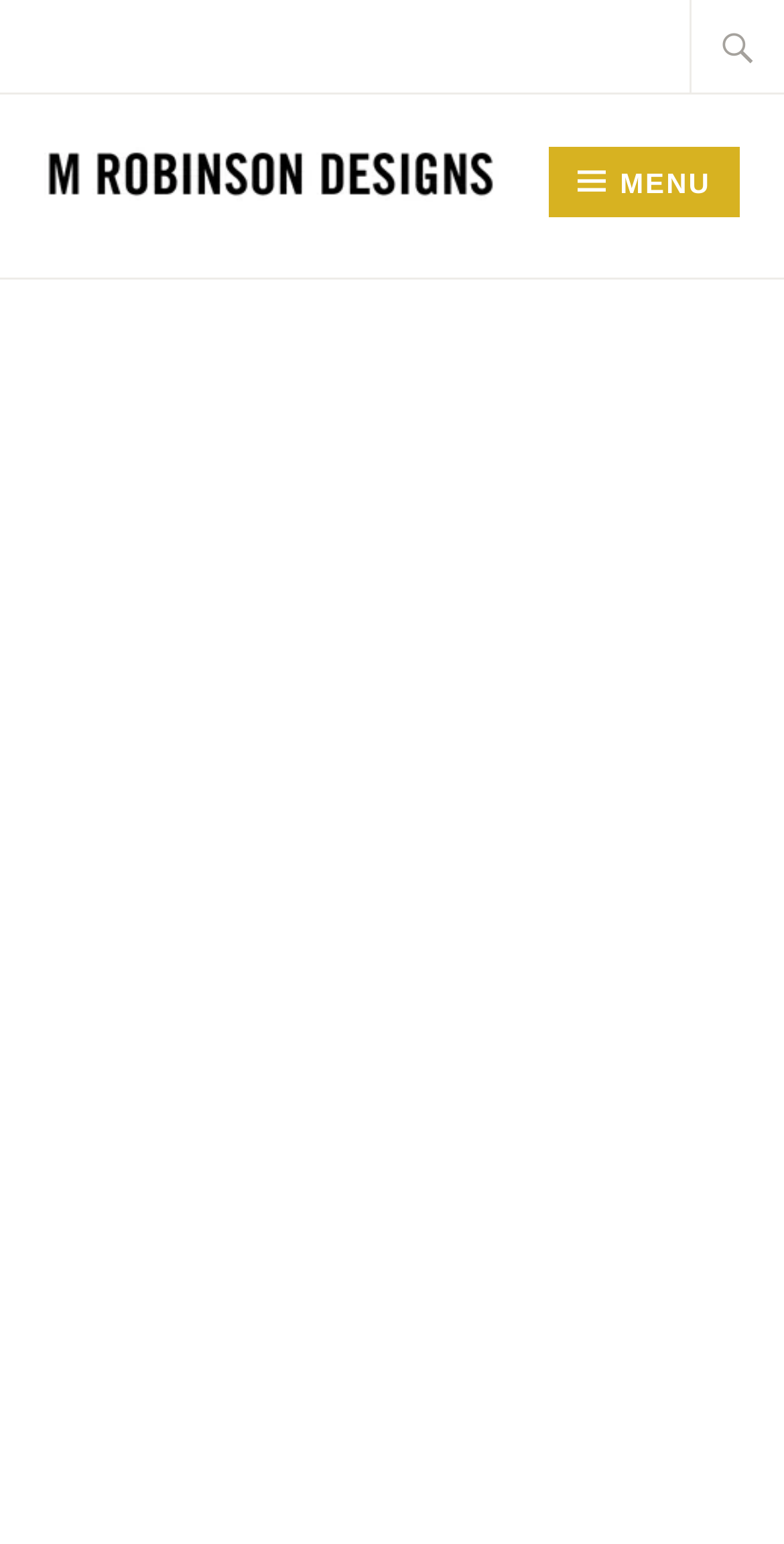What is the purpose of the button with a menu icon?
Please analyze the image and answer the question with as much detail as possible.

The button with the menu icon has a description ' MENU' and it controls the 'top-menu' element, which suggests that it is used to open or toggle the top menu of the website.